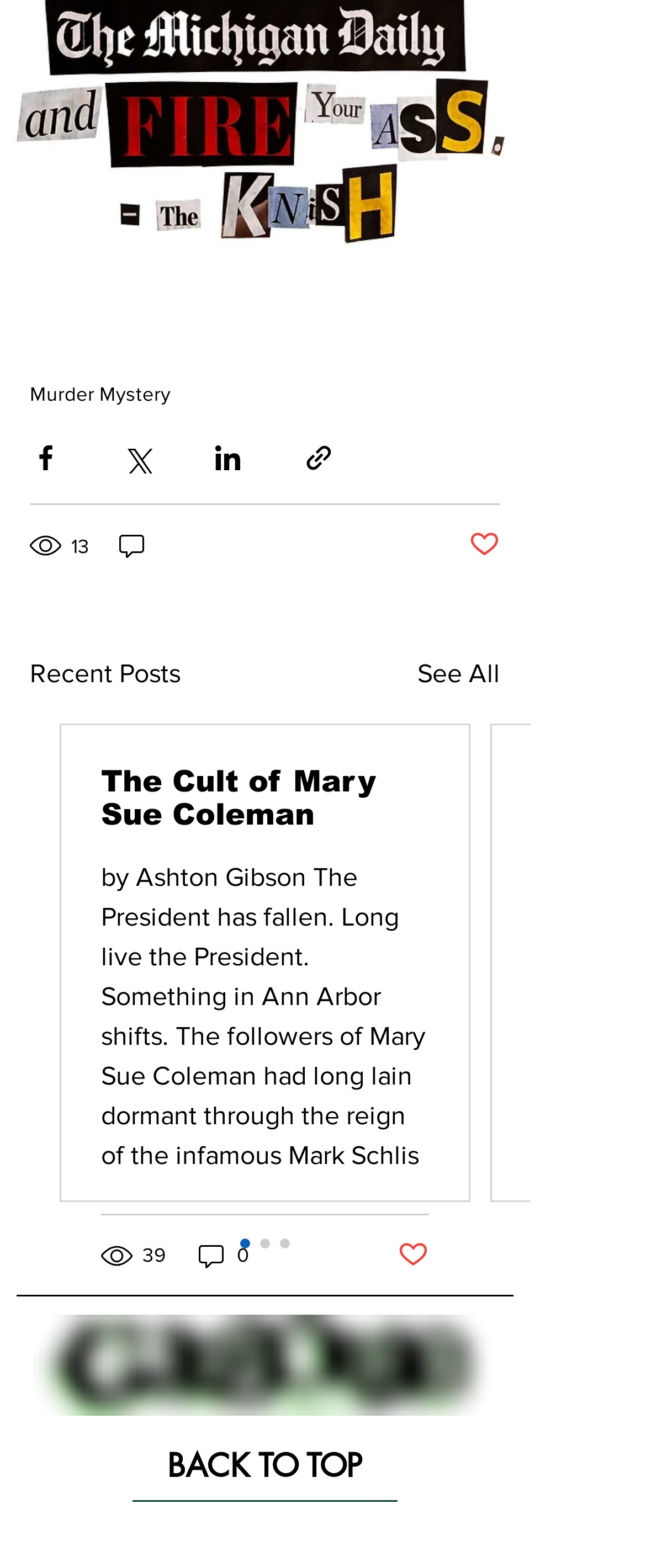Identify the bounding box of the UI element that matches this description: "See All".

[0.646, 0.418, 0.774, 0.443]